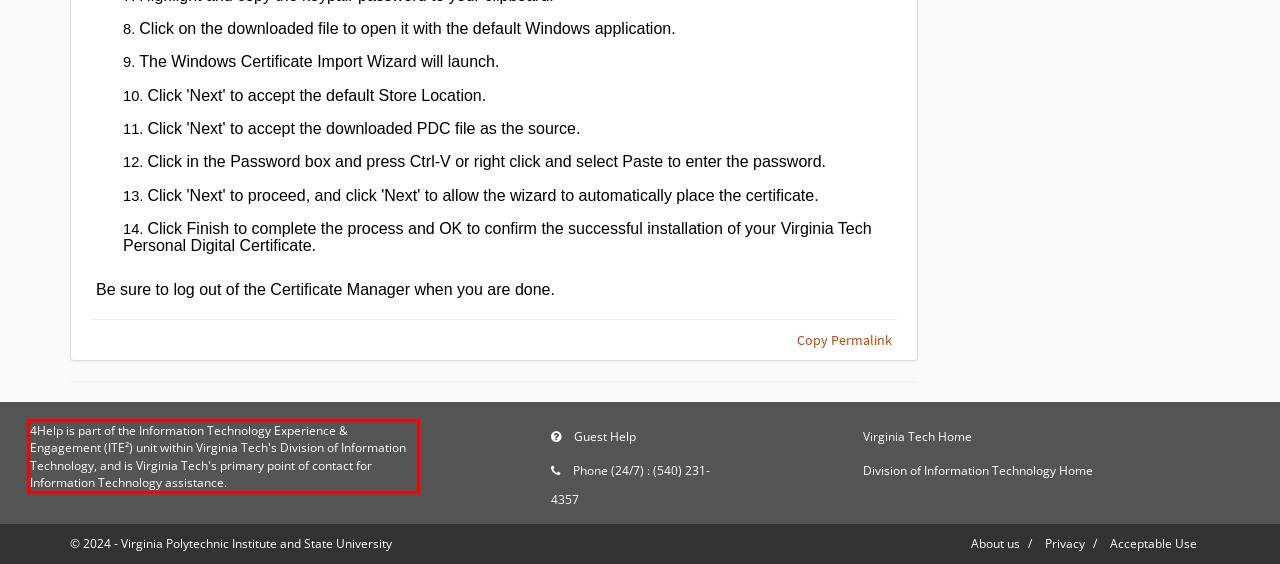Using the provided webpage screenshot, identify and read the text within the red rectangle bounding box.

4Help is part of the Information Technology Experience & Engagement (ITE²) unit within Virginia Tech's Division of Information Technology, and is Virginia Tech's primary point of contact for Information Technology assistance.